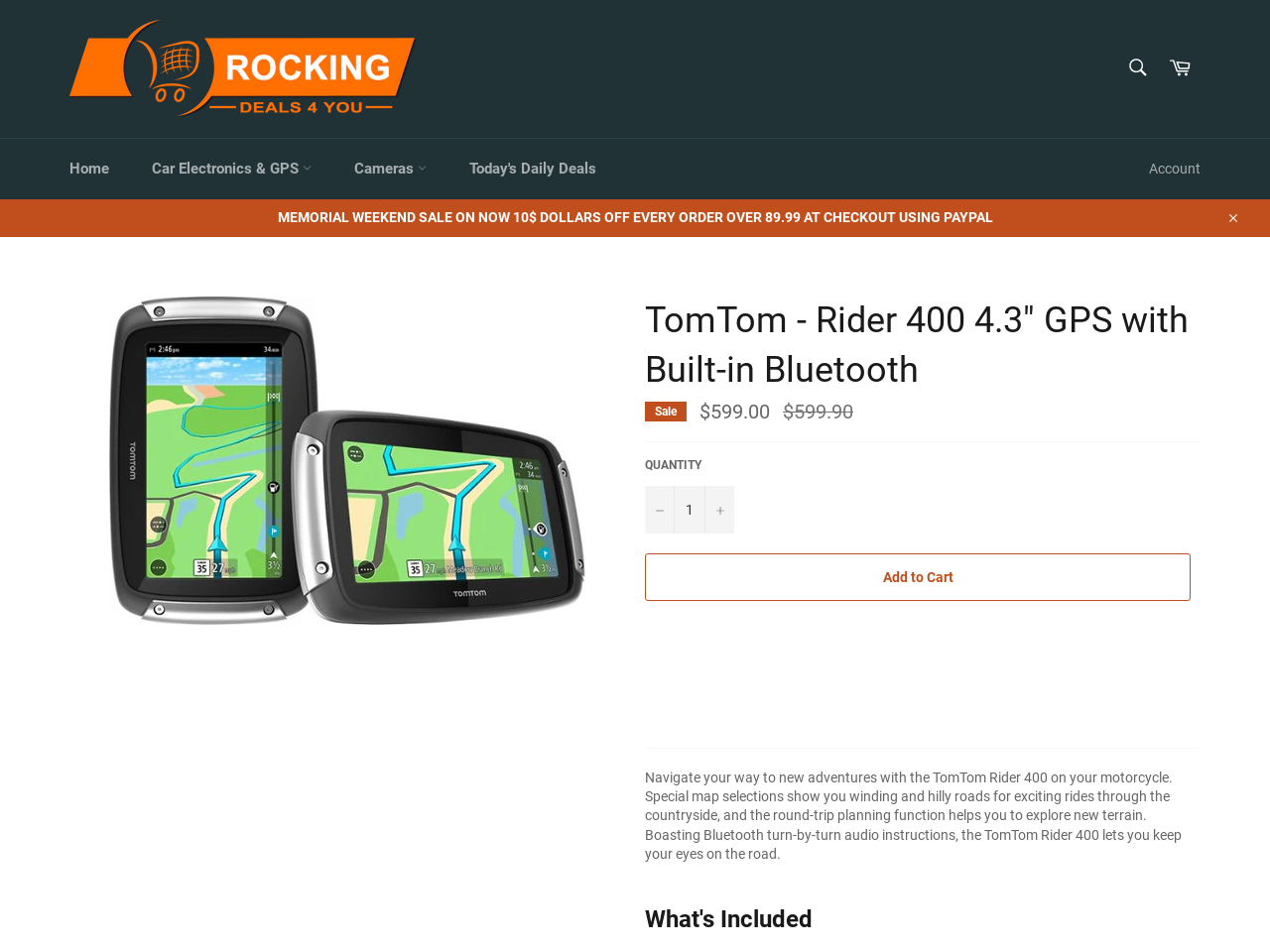Please identify the bounding box coordinates of the element that needs to be clicked to perform the following instruction: "Go to Cart".

[0.912, 0.049, 0.945, 0.096]